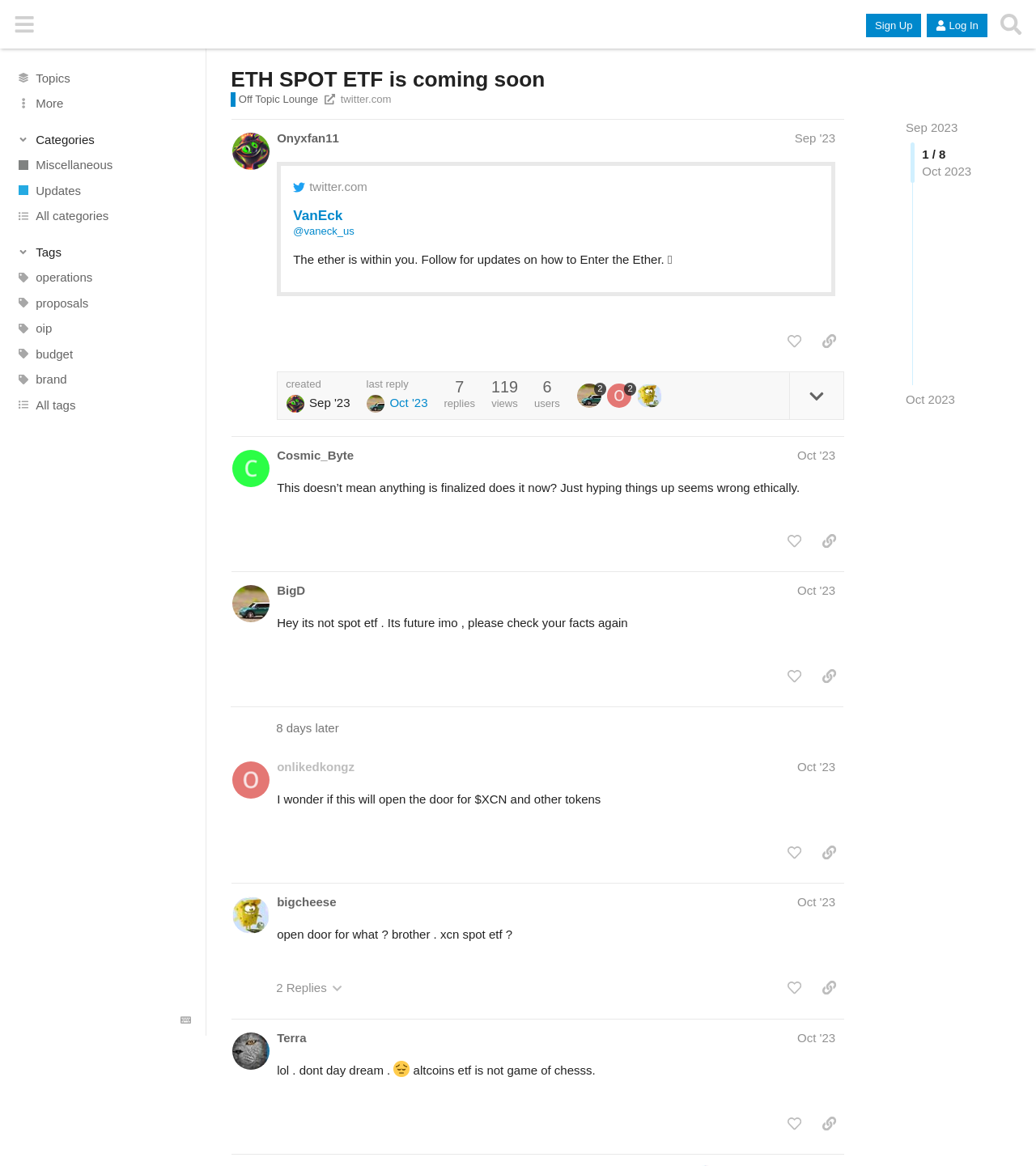Select the bounding box coordinates of the element I need to click to carry out the following instruction: "View the 'ETH SPOT ETF is coming soon' topic".

[0.223, 0.057, 0.526, 0.078]